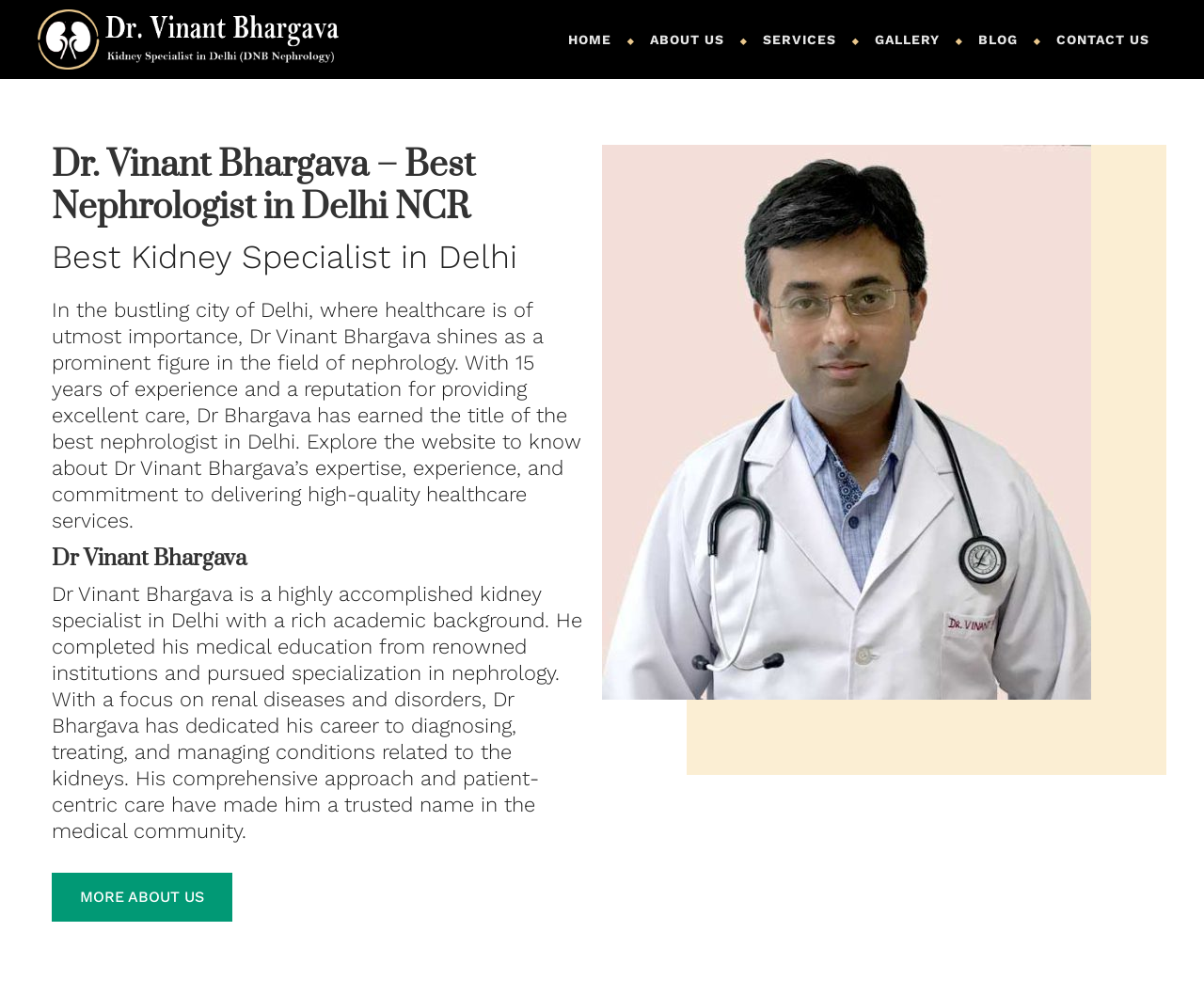Find the bounding box coordinates of the element I should click to carry out the following instruction: "Go to the HOME page".

[0.458, 0.019, 0.522, 0.061]